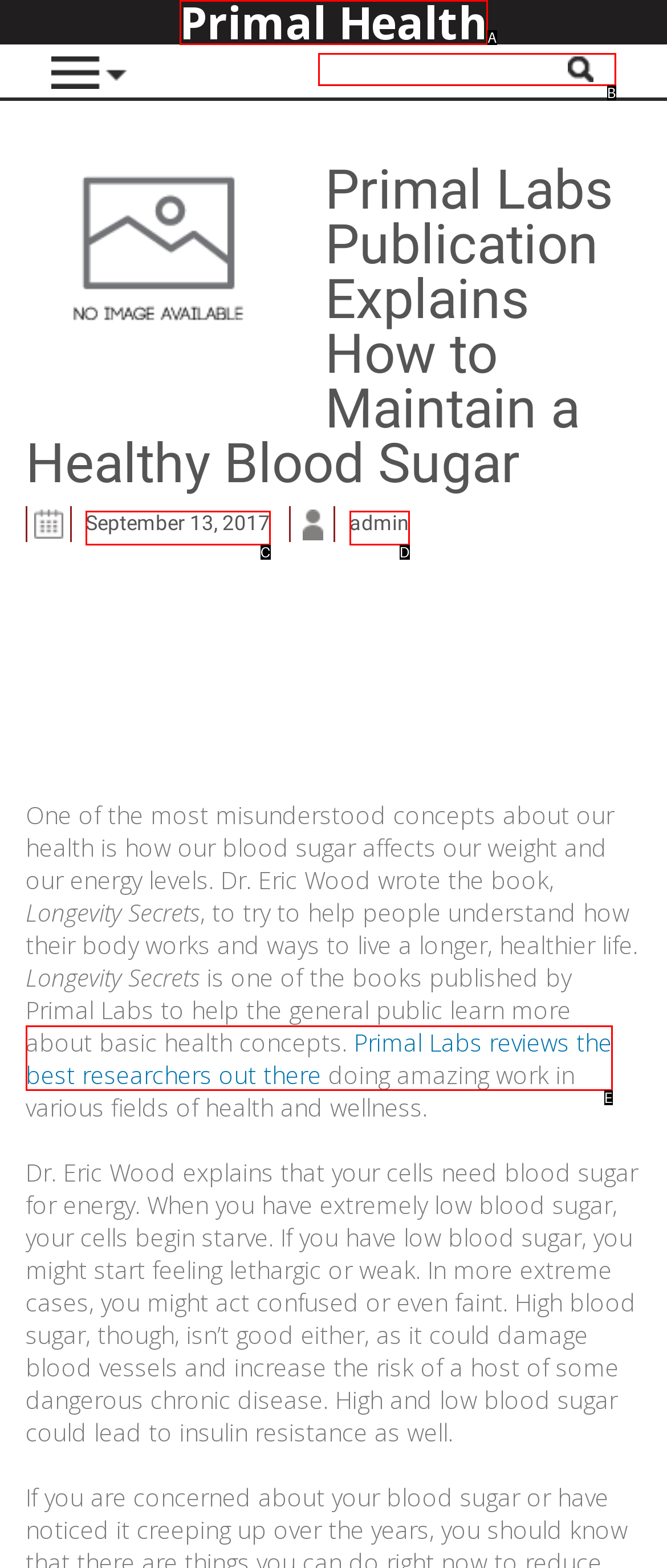From the given choices, determine which HTML element aligns with the description: admin Respond with the letter of the appropriate option.

D